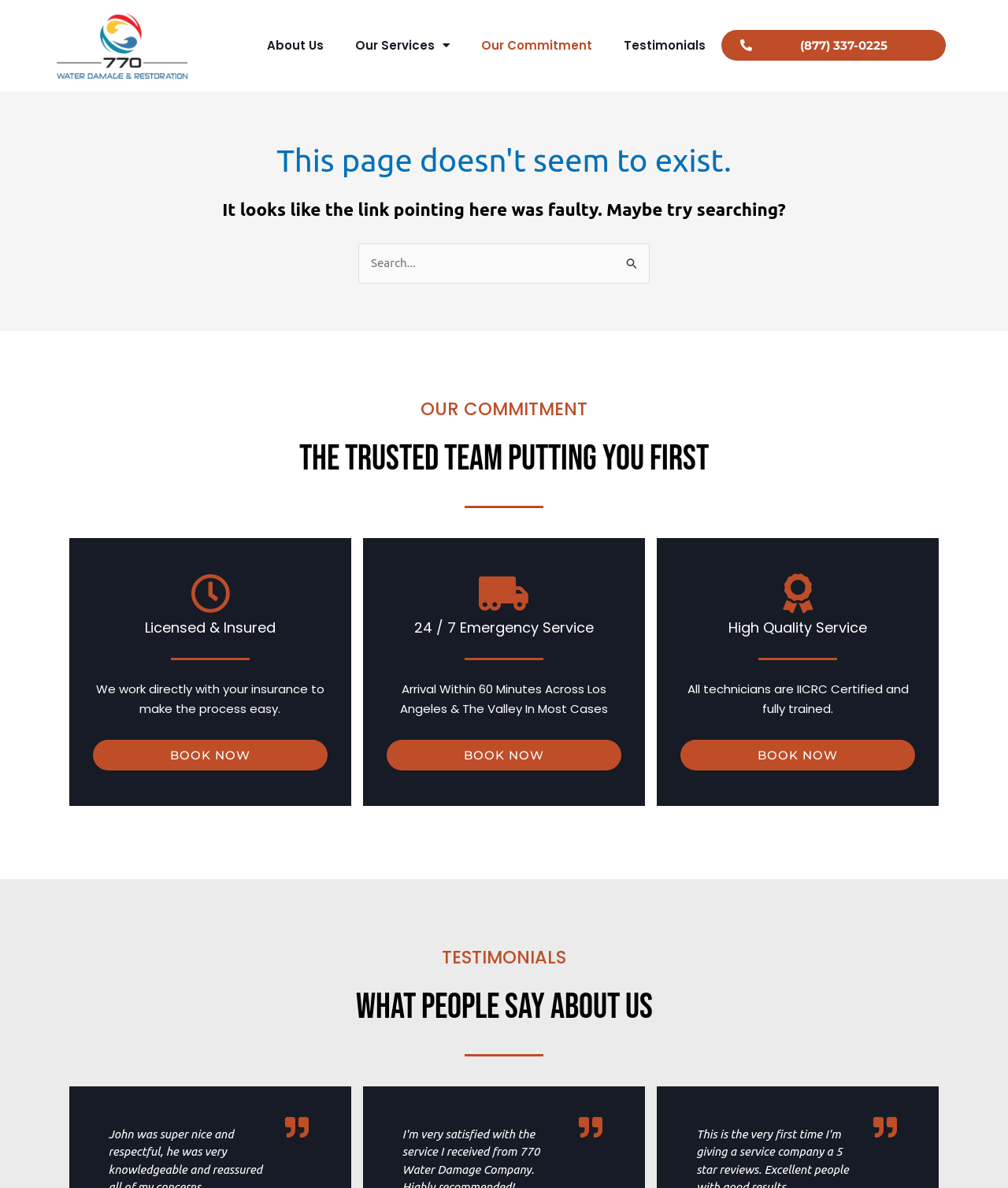Please examine the image and answer the question with a detailed explanation:
What is the commitment of the company?

I found the commitment of the company by looking at the StaticText element with the text 'Licensed & Insured' which is a sibling of the 'OUR COMMITMENT' heading element.